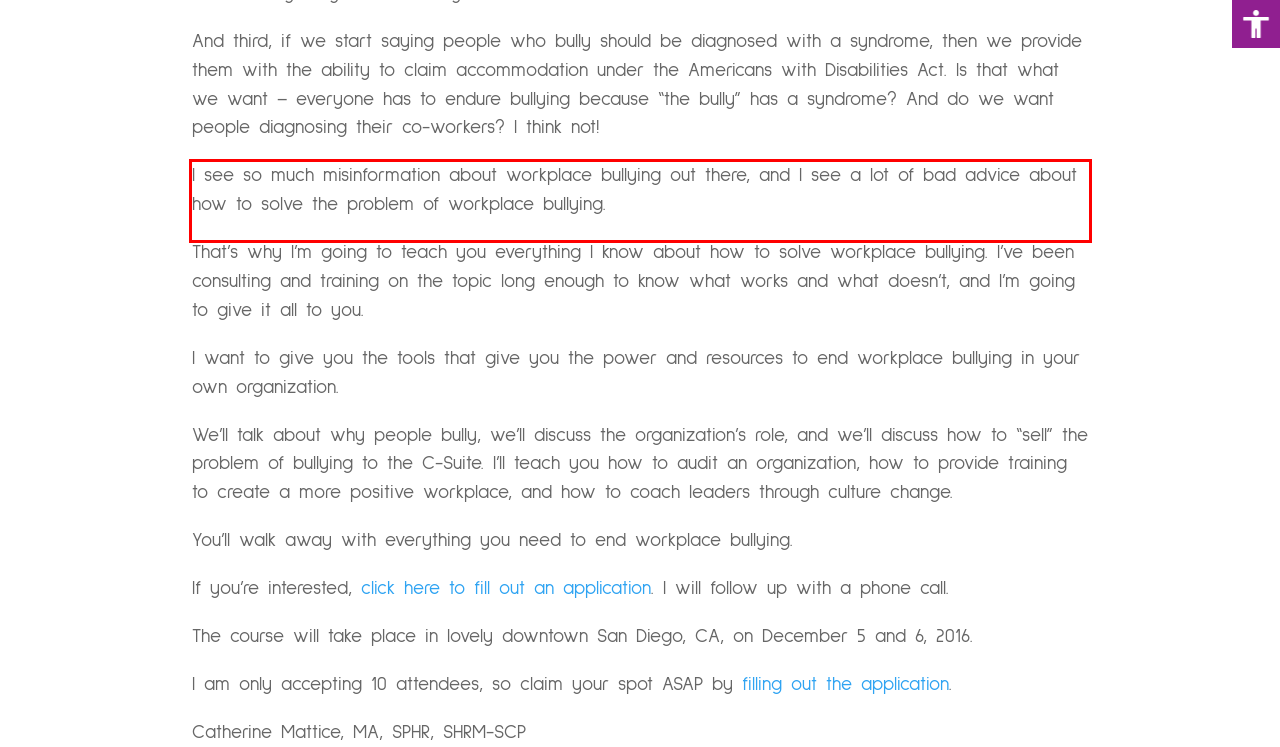Using the provided screenshot, read and generate the text content within the red-bordered area.

I see so much misinformation about workplace bullying out there, and I see a lot of bad advice about how to solve the problem of workplace bullying.